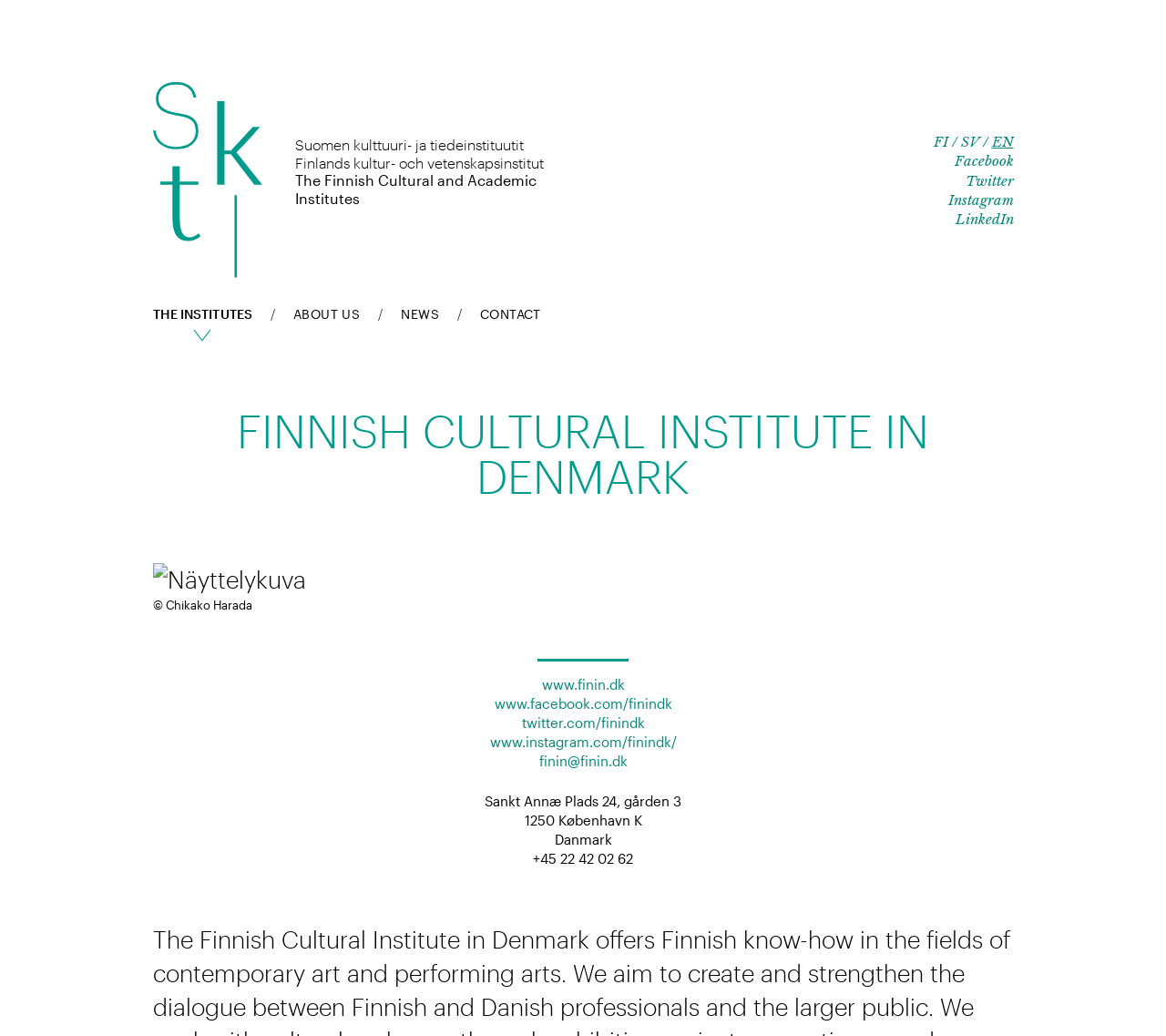What is the phone number of the institute?
Use the screenshot to answer the question with a single word or phrase.

+45 22 42 02 62